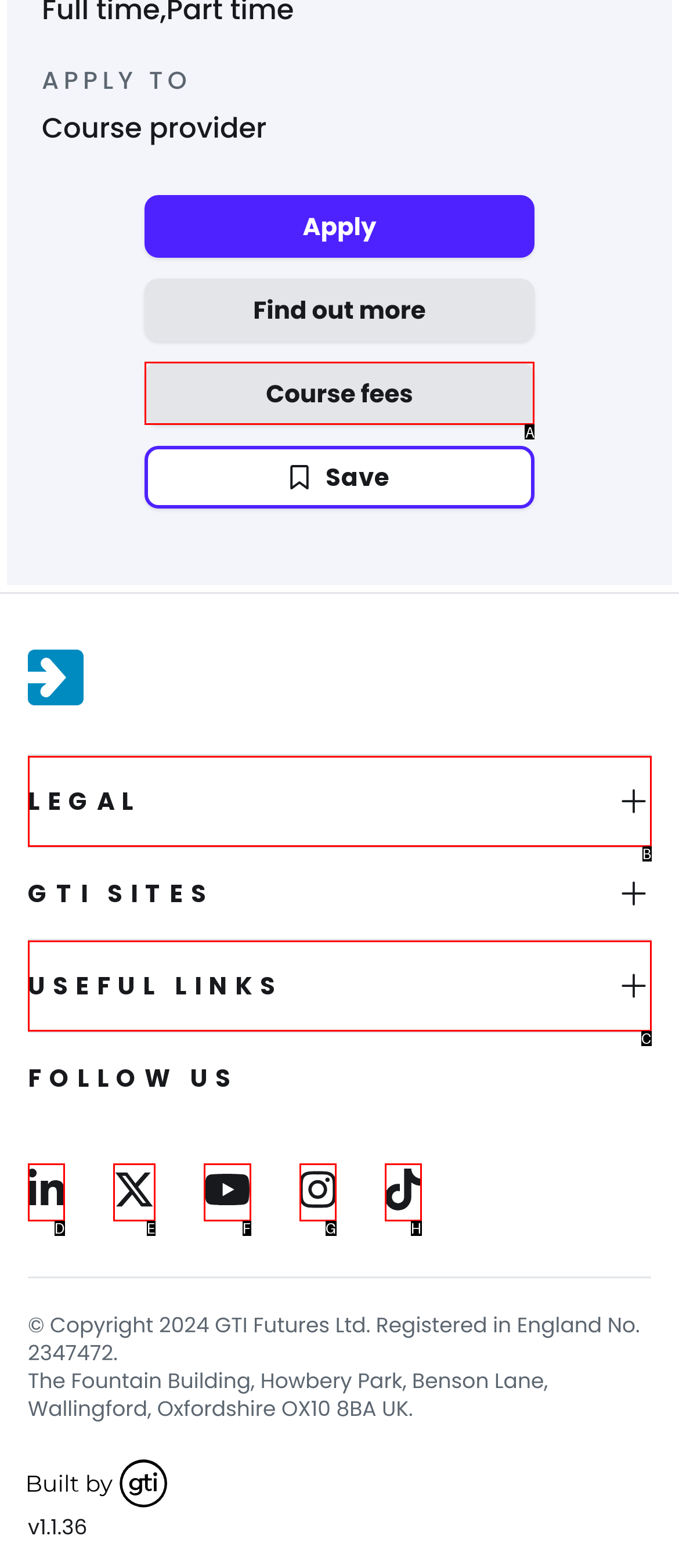Based on the task: Check the course fees, which UI element should be clicked? Answer with the letter that corresponds to the correct option from the choices given.

A